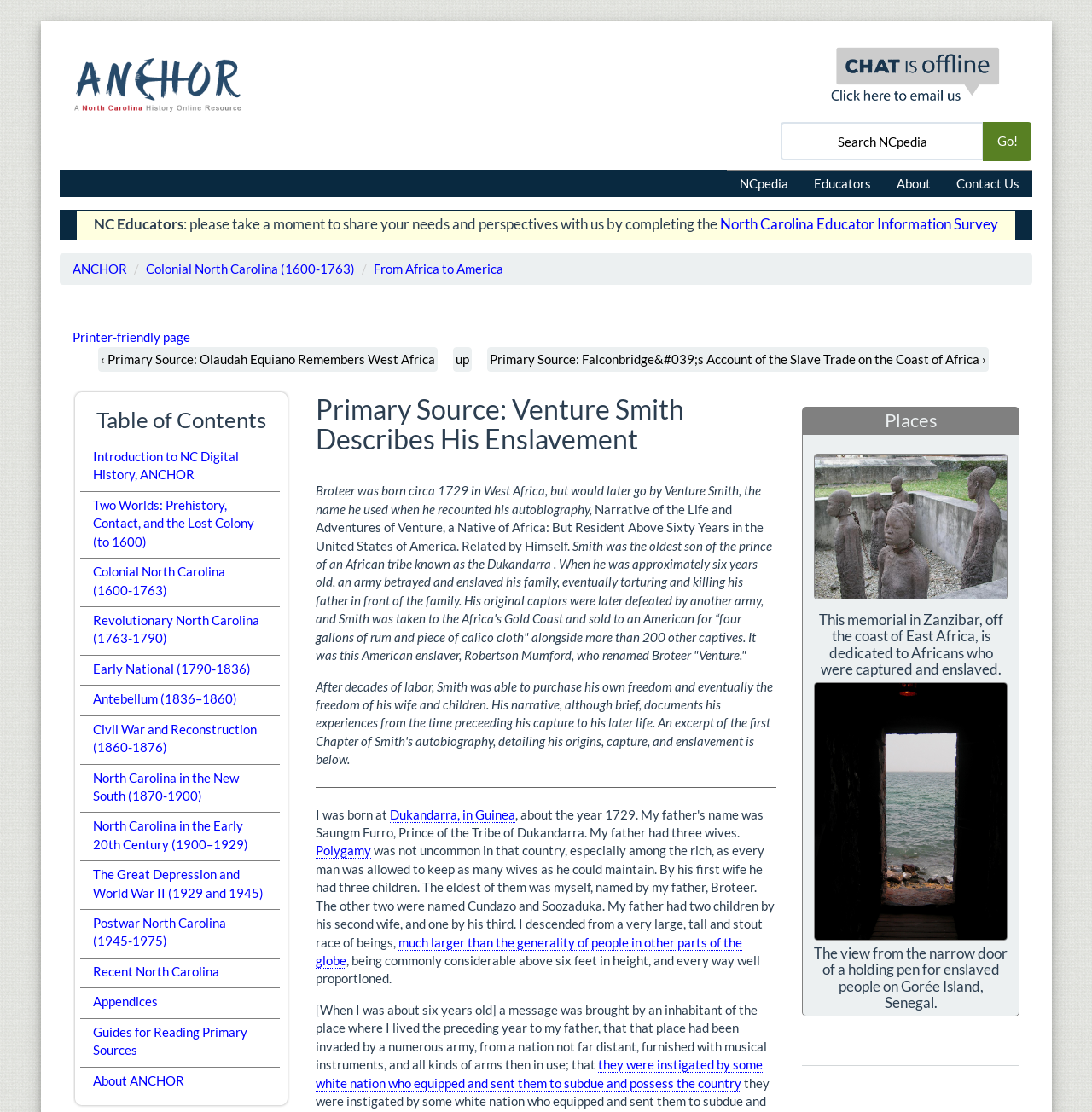What is the topic of the primary source?
Please provide a single word or phrase answer based on the image.

Venture Smith